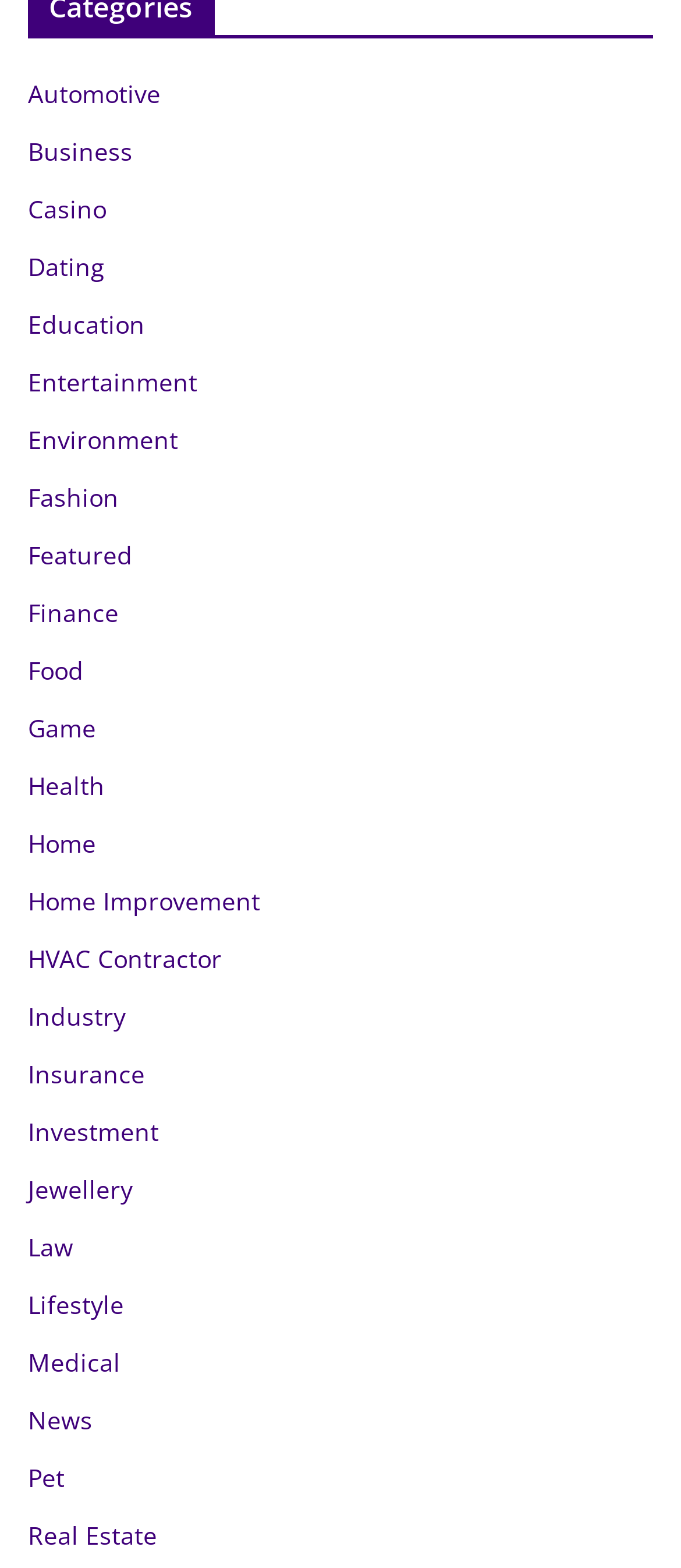Determine the bounding box coordinates of the clickable region to execute the instruction: "Check Real Estate". The coordinates should be four float numbers between 0 and 1, denoted as [left, top, right, bottom].

[0.041, 0.969, 0.231, 0.99]